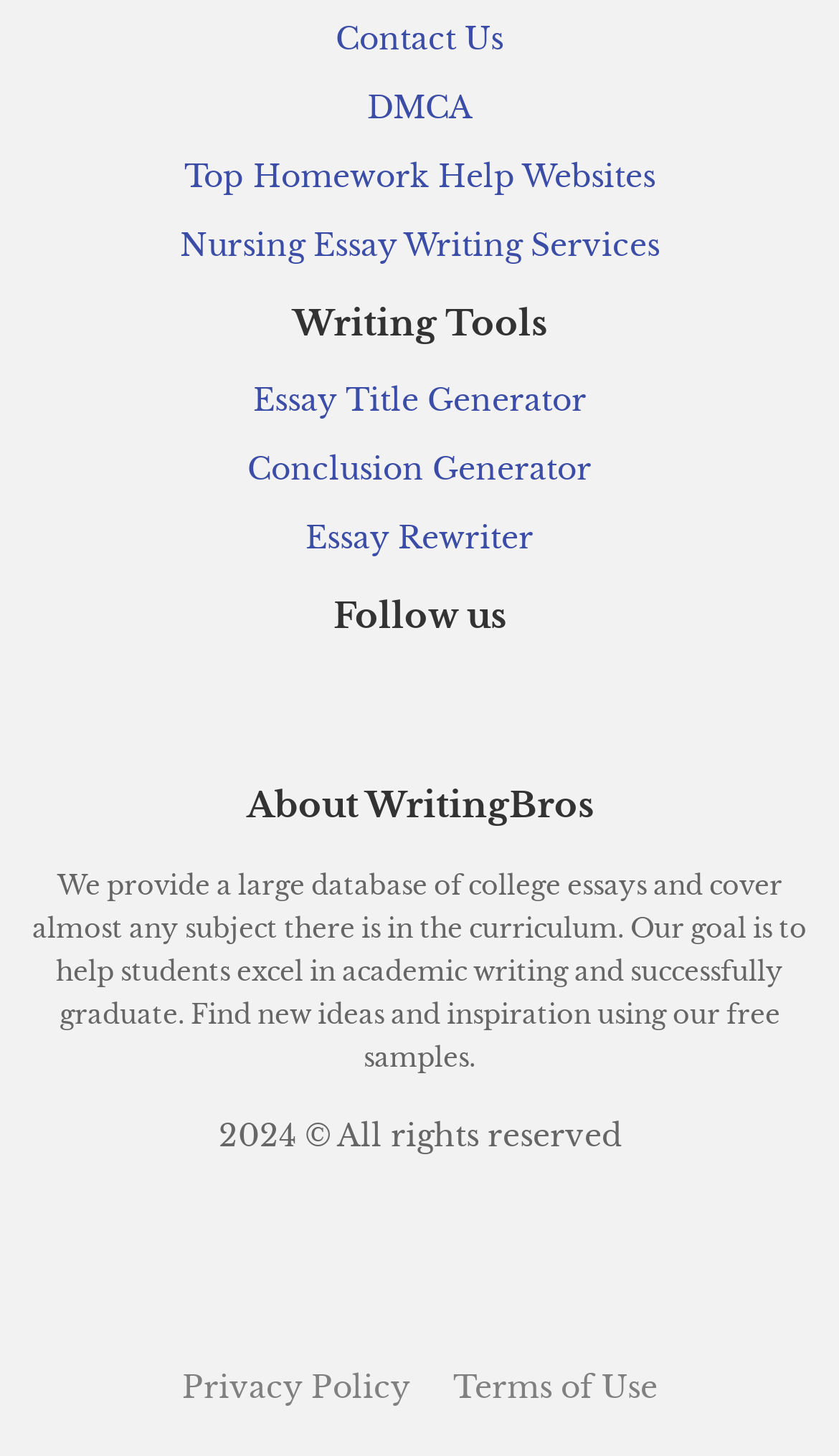Please identify the bounding box coordinates of the element's region that I should click in order to complete the following instruction: "go to Contact Us". The bounding box coordinates consist of four float numbers between 0 and 1, i.e., [left, top, right, bottom].

[0.4, 0.014, 0.6, 0.04]